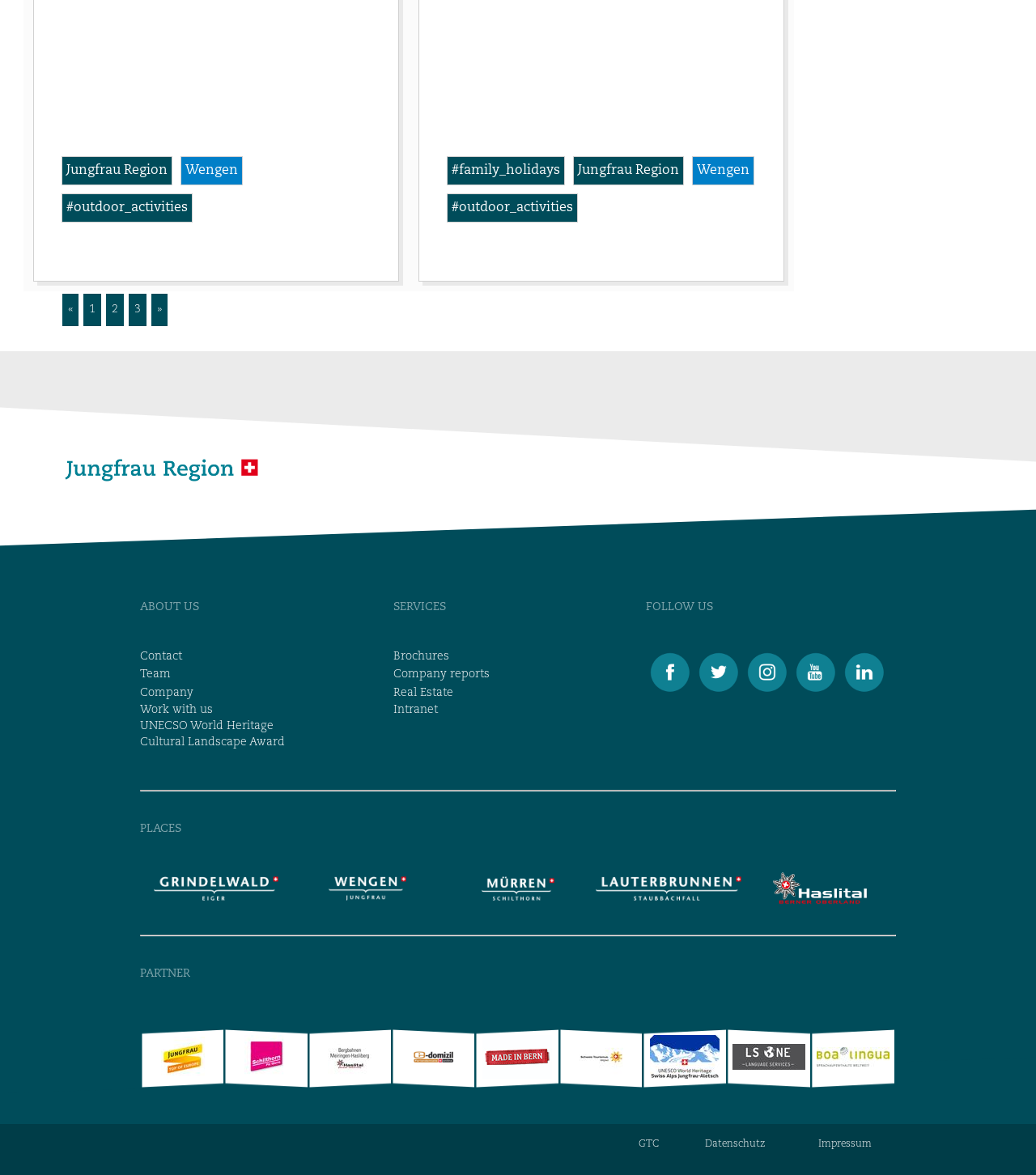Given the element description: "Cultural Landscape Award", predict the bounding box coordinates of this UI element. The coordinates must be four float numbers between 0 and 1, given as [left, top, right, bottom].

[0.135, 0.627, 0.275, 0.637]